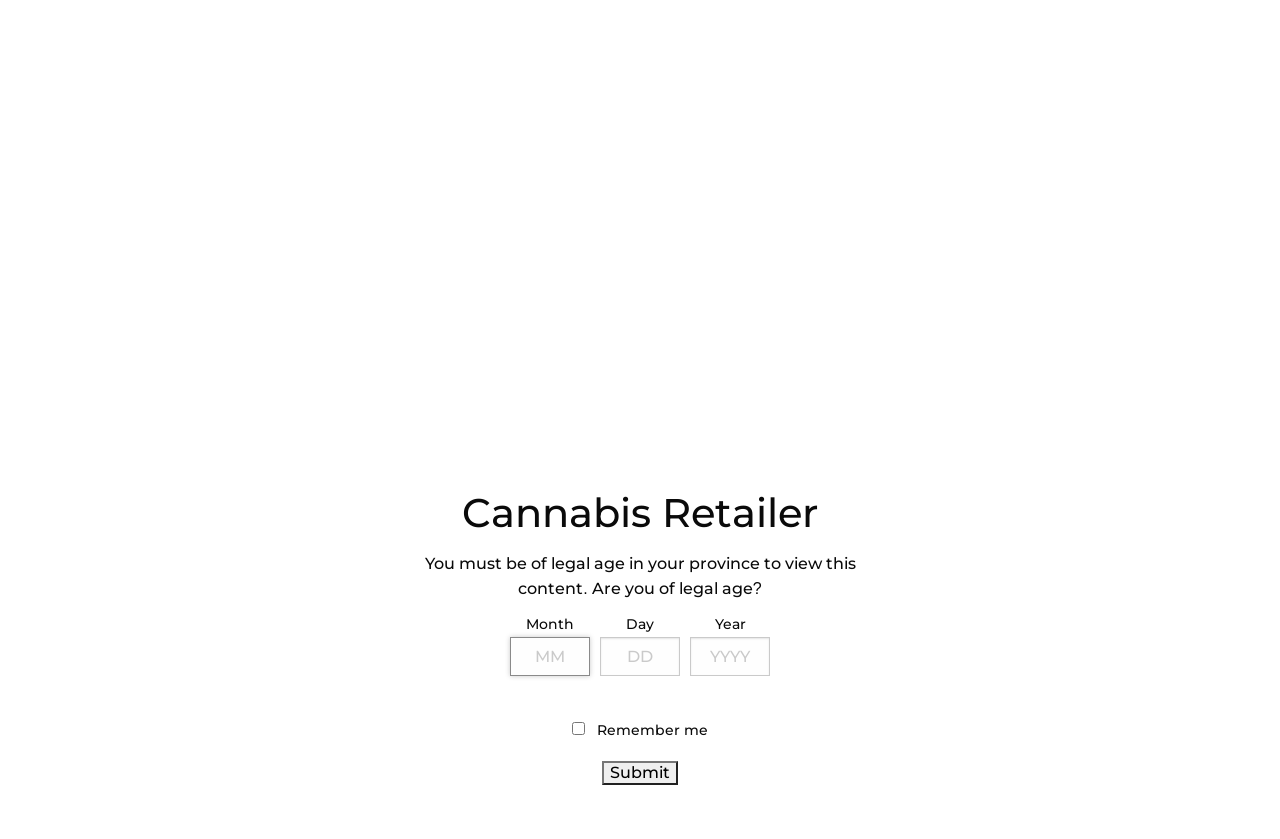Identify the bounding box coordinates of the clickable region necessary to fulfill the following instruction: "Click Submit". The bounding box coordinates should be four float numbers between 0 and 1, i.e., [left, top, right, bottom].

[0.47, 0.907, 0.53, 0.936]